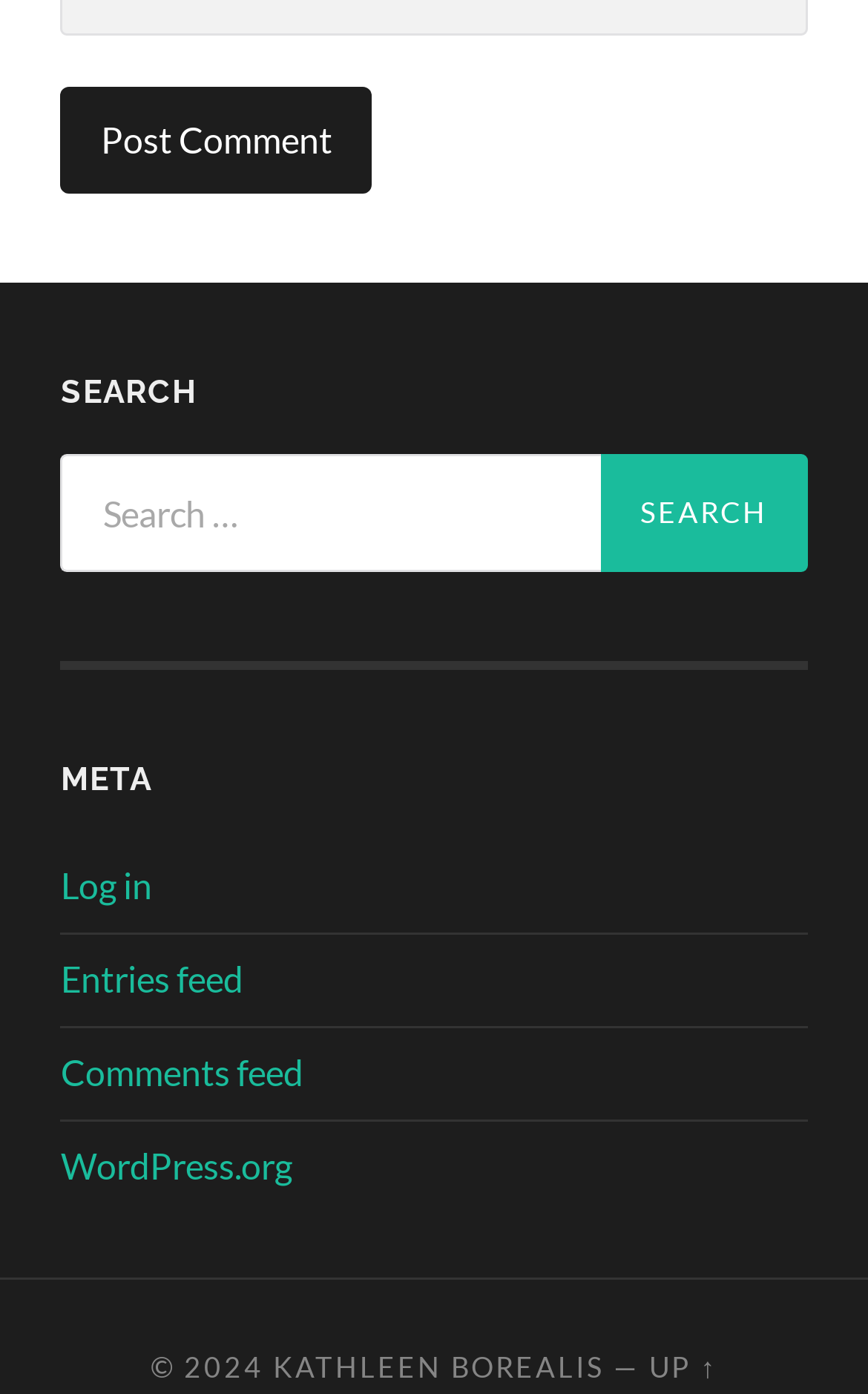Give a one-word or one-phrase response to the question:
What is the name of the website's author?

KATHLEEN BOREALIS